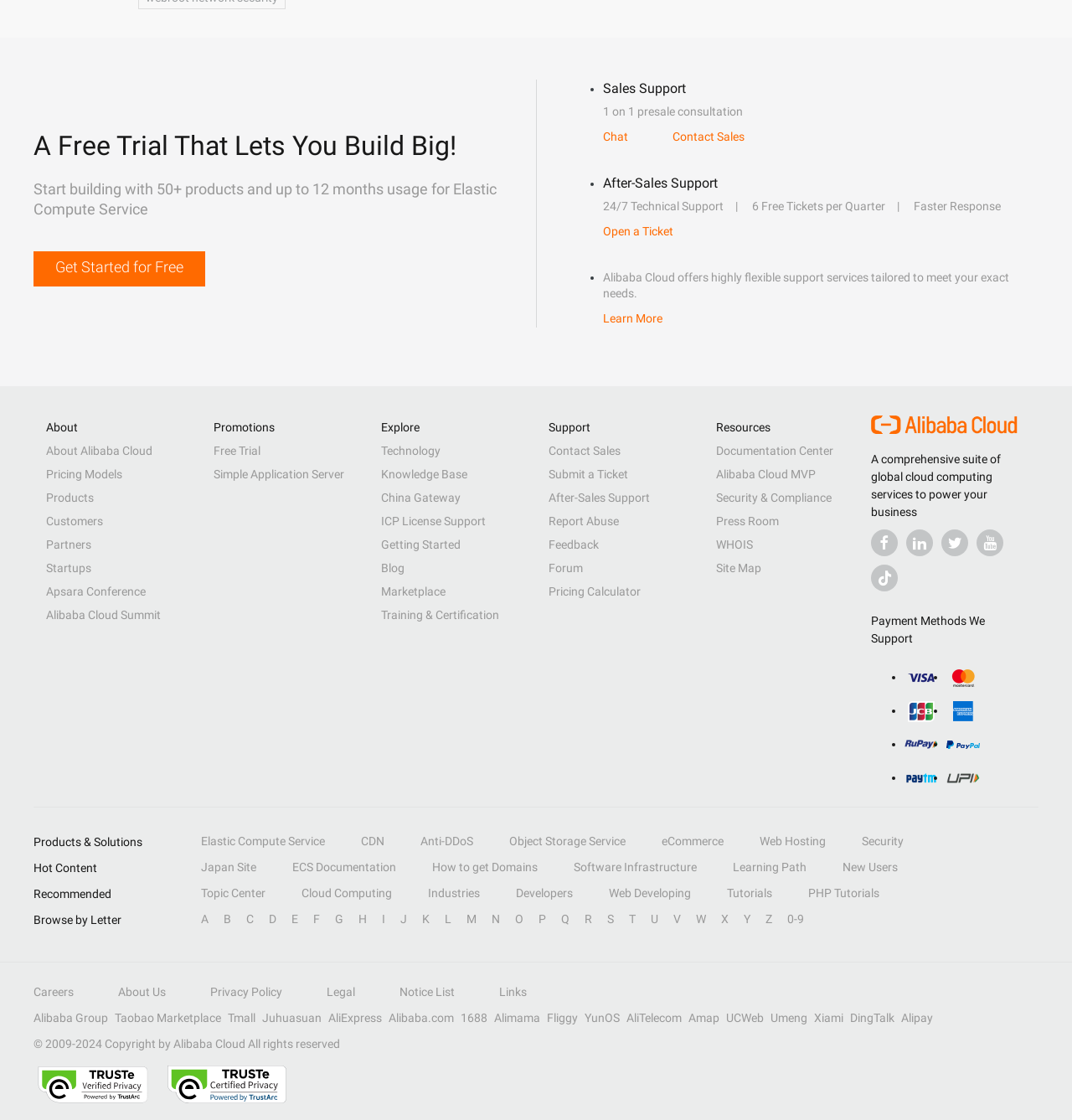Determine the coordinates of the bounding box for the clickable area needed to execute this instruction: "Follow Alibaba Cloud on Facebook".

[0.812, 0.472, 0.838, 0.496]